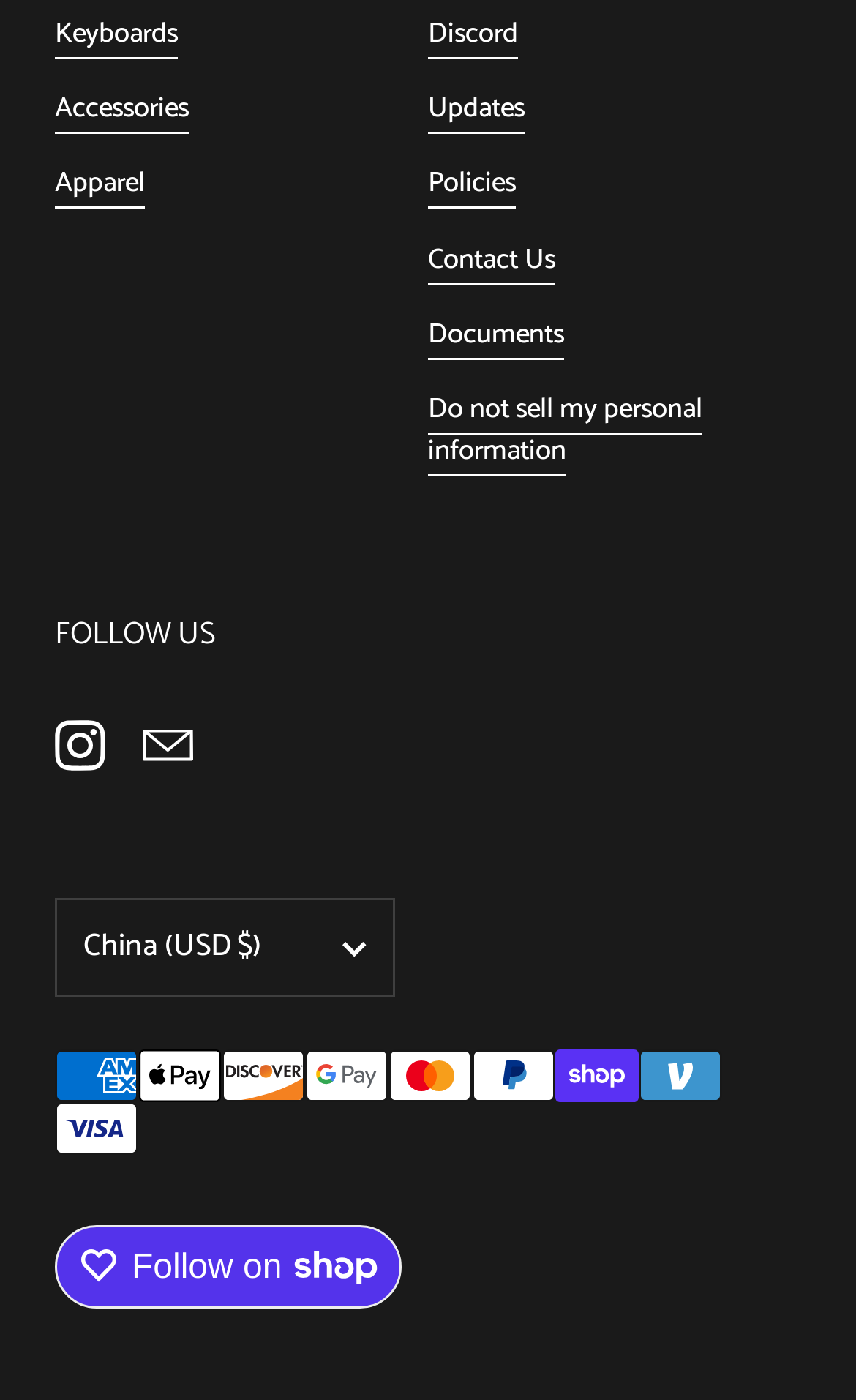How many payment methods are accepted?
Give a one-word or short phrase answer based on the image.

10